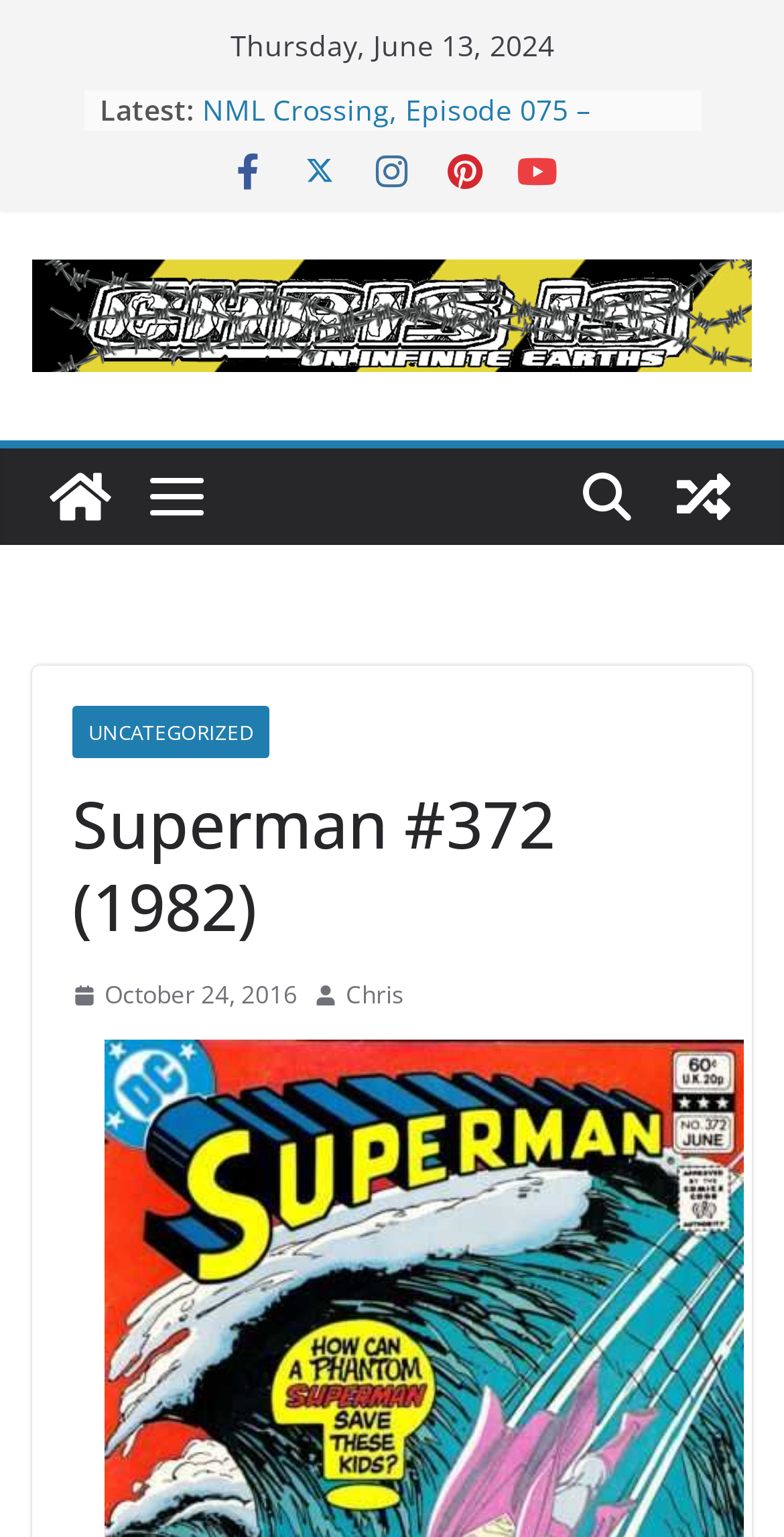What is the title of the comic book being discussed on the page?
Refer to the screenshot and respond with a concise word or phrase.

Superman #372